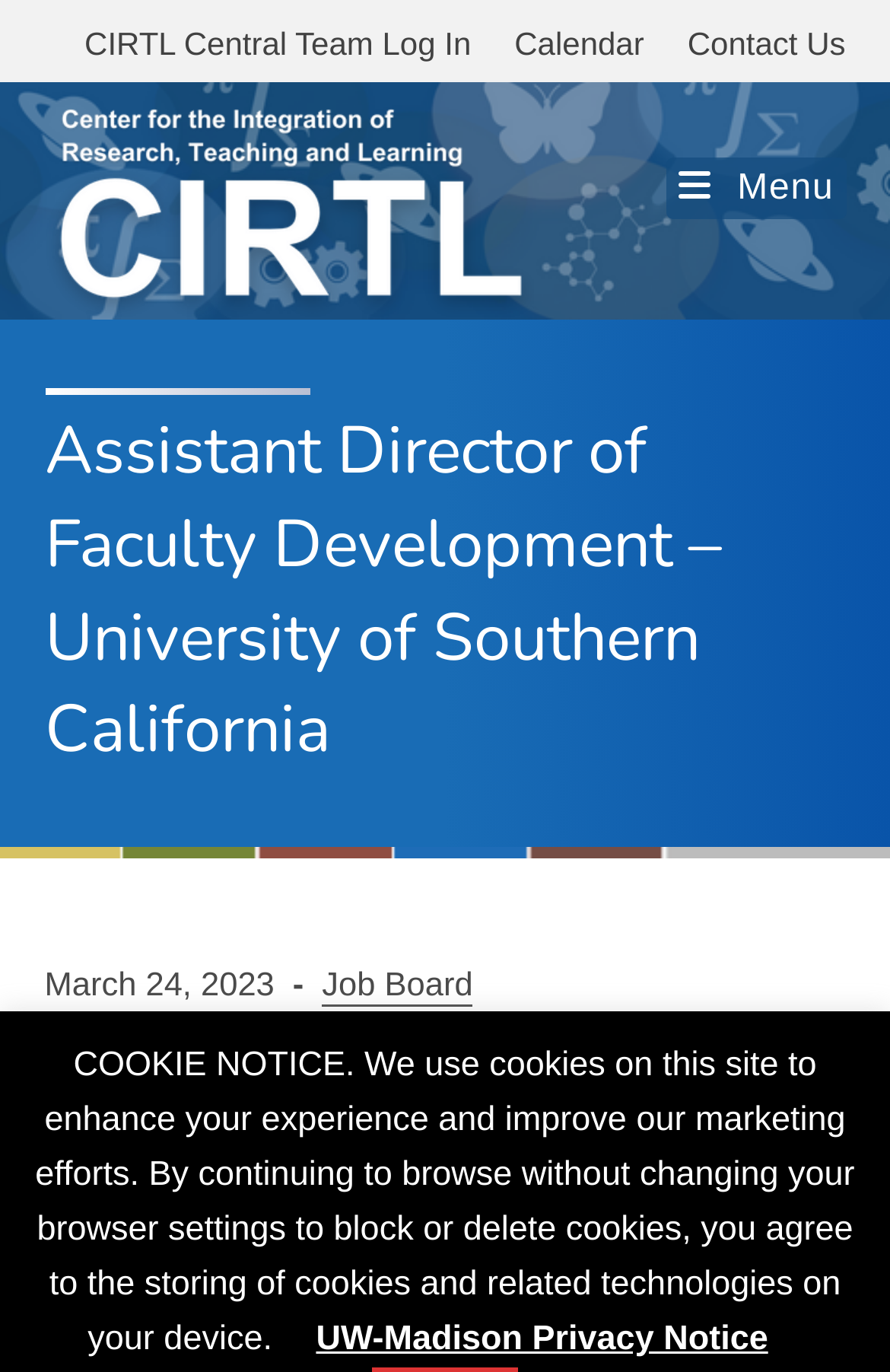Locate the heading on the webpage and return its text.

Assistant Director of Faculty Development – University of Southern California